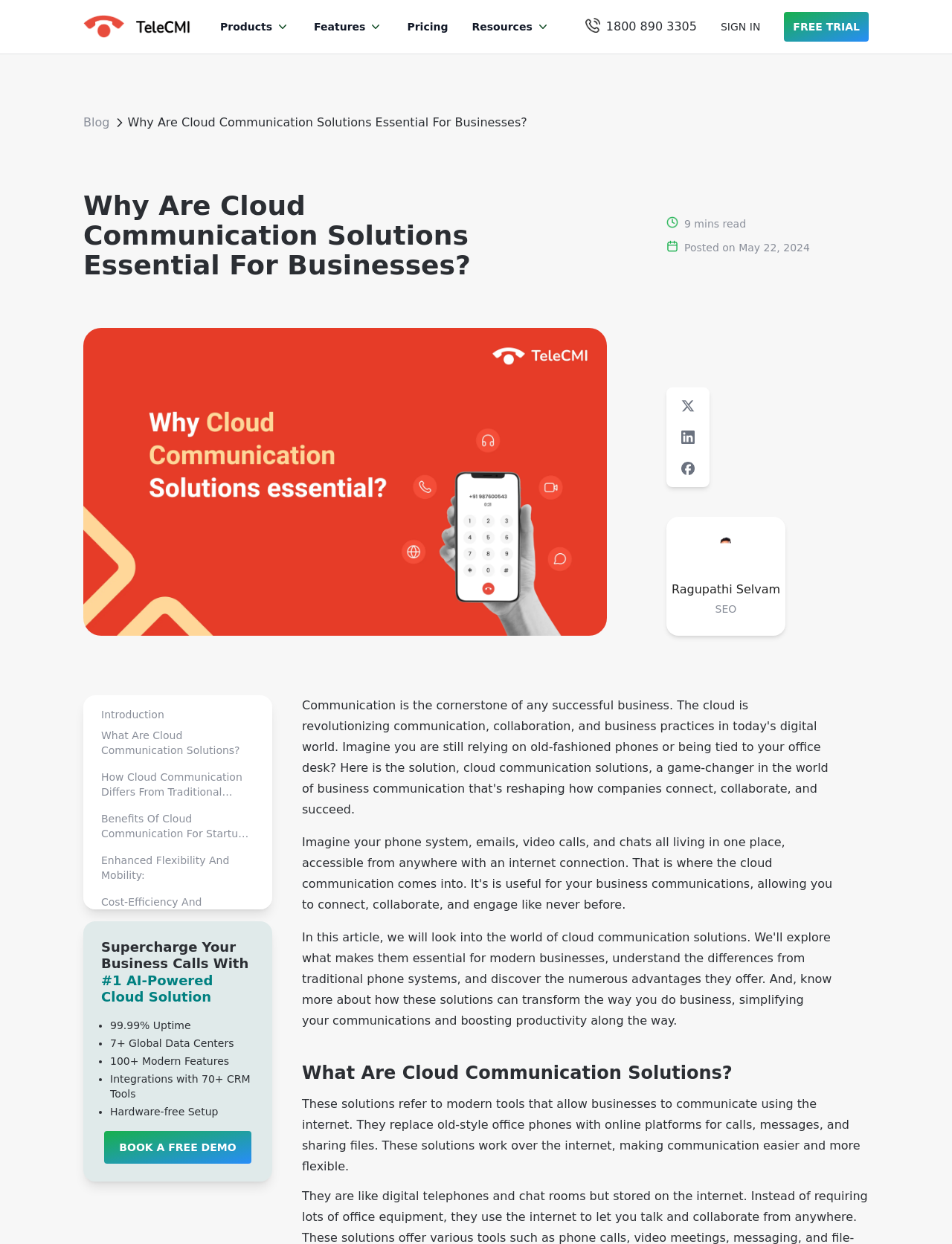Refer to the image and provide an in-depth answer to the question: 
What is the call-to-action button at the bottom of the webpage?

The call-to-action button at the bottom of the webpage is 'BOOK A FREE DEMO', which is a prominent button that encourages users to take action and book a free demo of the cloud communication solution.